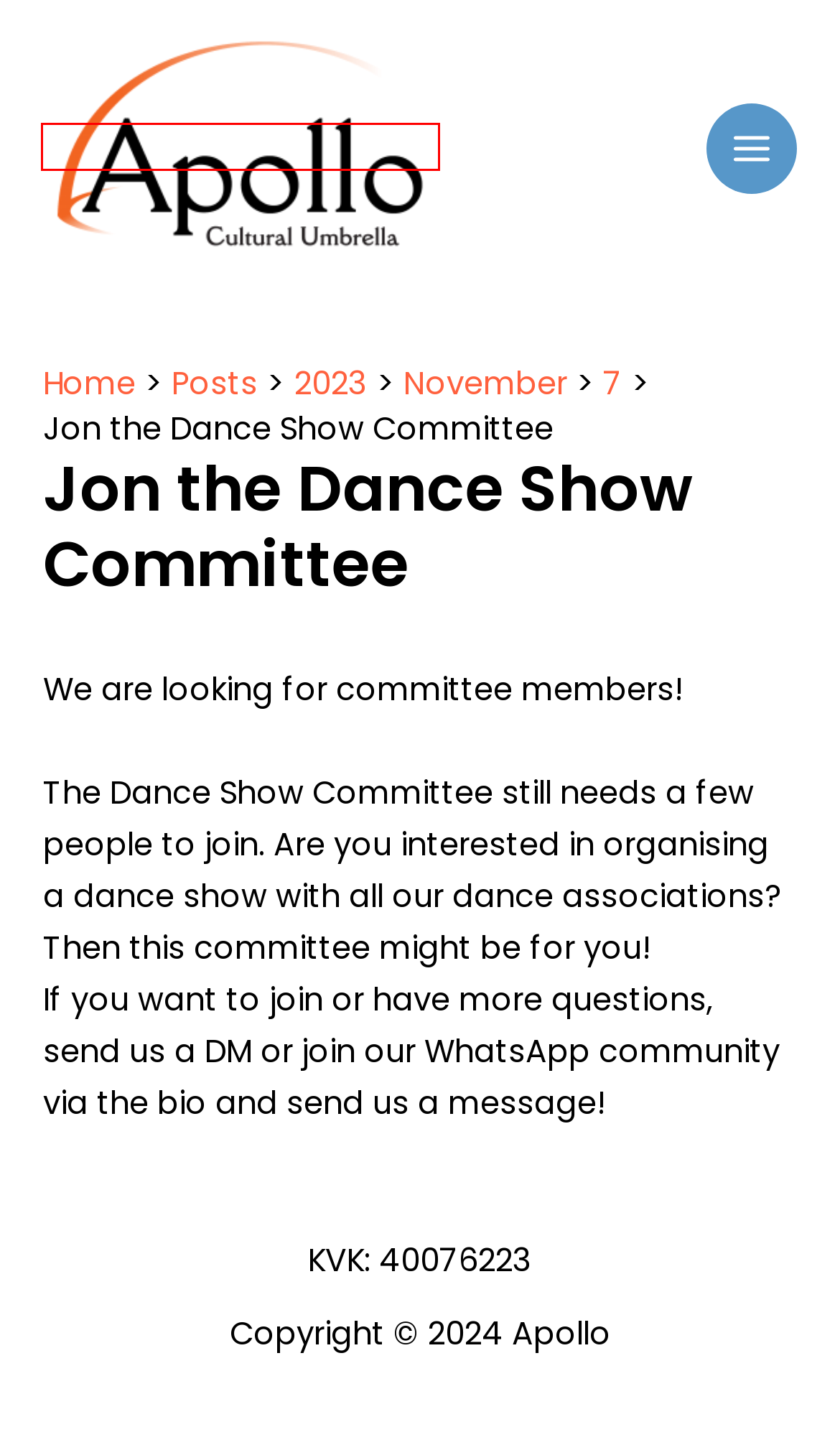A screenshot of a webpage is provided, featuring a red bounding box around a specific UI element. Identify the webpage description that most accurately reflects the new webpage after interacting with the selected element. Here are the candidates:
A. Cultural Associations – Apollo
B. November 2023 – Apollo
C. Apollo – Umbrella of the cultural associations of the University of Twente
D. Posts – Apollo
E. 2023 – Apollo
F. Services – Apollo
G. Board – Apollo
H. Events – Apollo

C